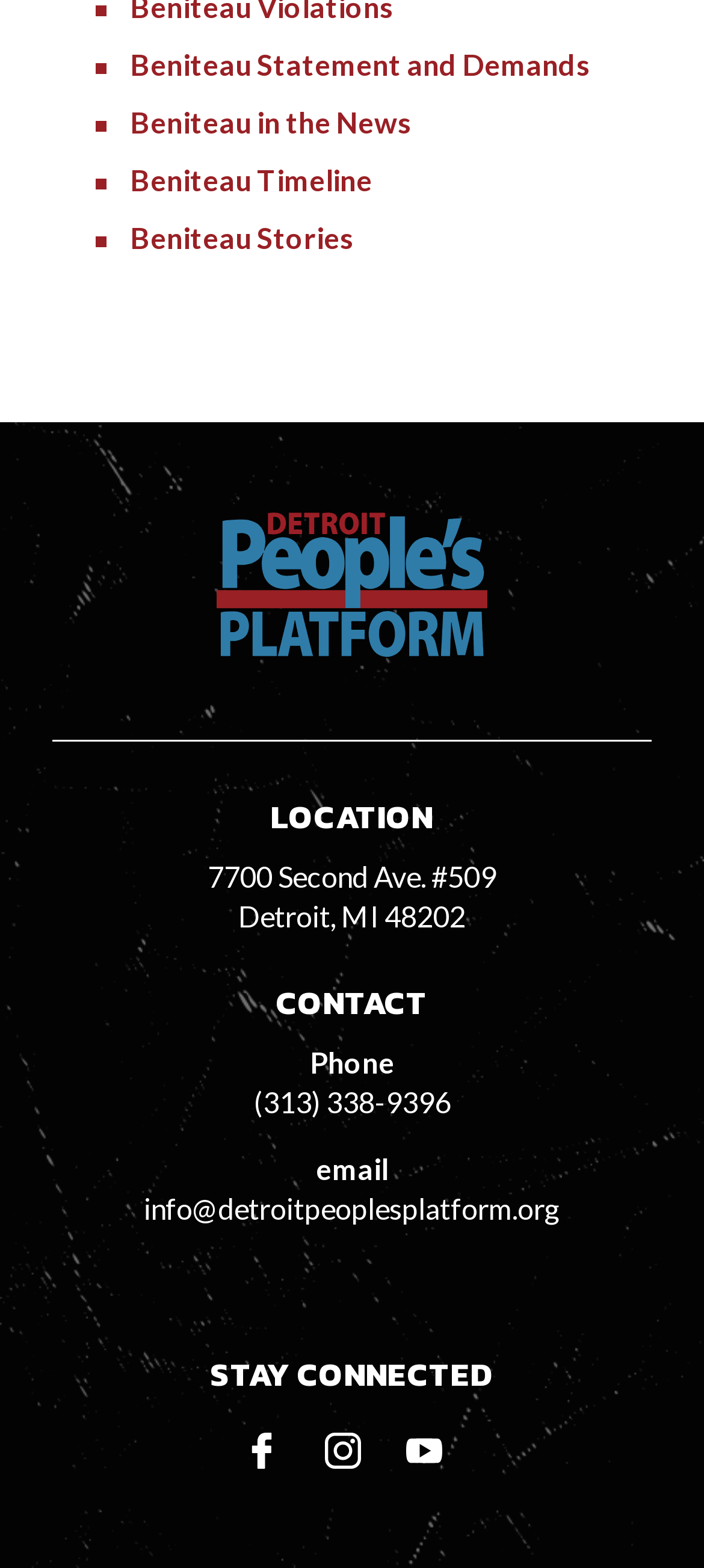Locate the bounding box coordinates of the element's region that should be clicked to carry out the following instruction: "read about social media". The coordinates need to be four float numbers between 0 and 1, i.e., [left, top, right, bottom].

None